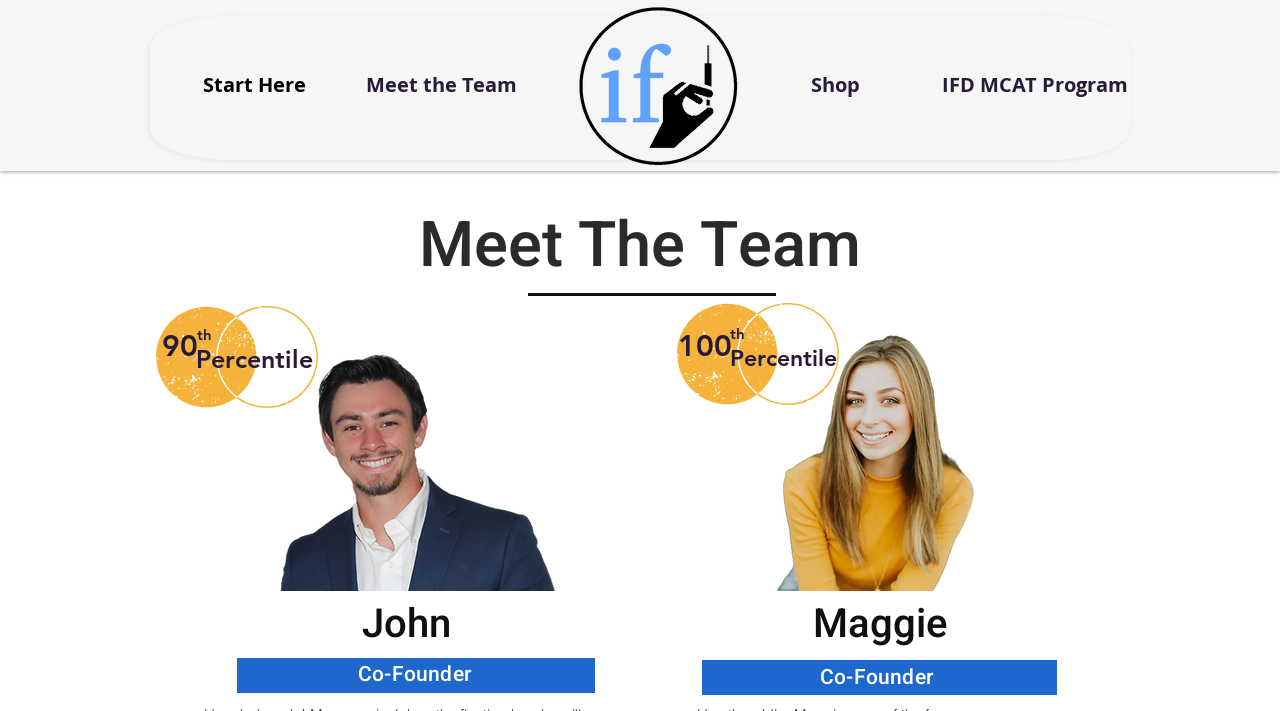From the details in the image, provide a thorough response to the question: What is the role of John?

I can see the image of John and the text 'Co-Founder' below his name, indicating that his role is a co-founder of the company.